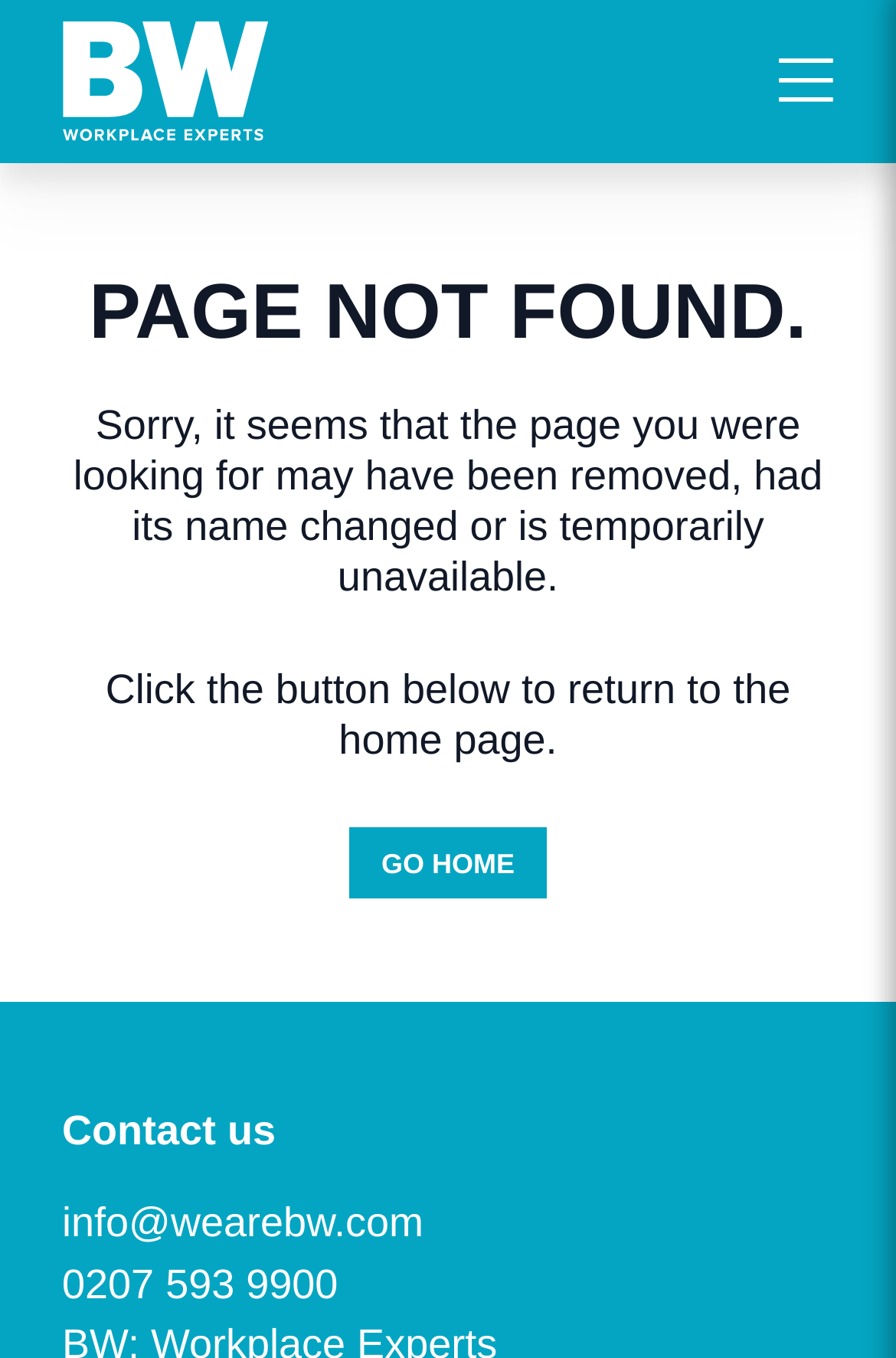Using the provided element description, identify the bounding box coordinates as (top-left x, top-left y, bottom-right x, bottom-right y). Ensure all values are between 0 and 1. Description: Values

[0.069, 0.291, 0.253, 0.328]